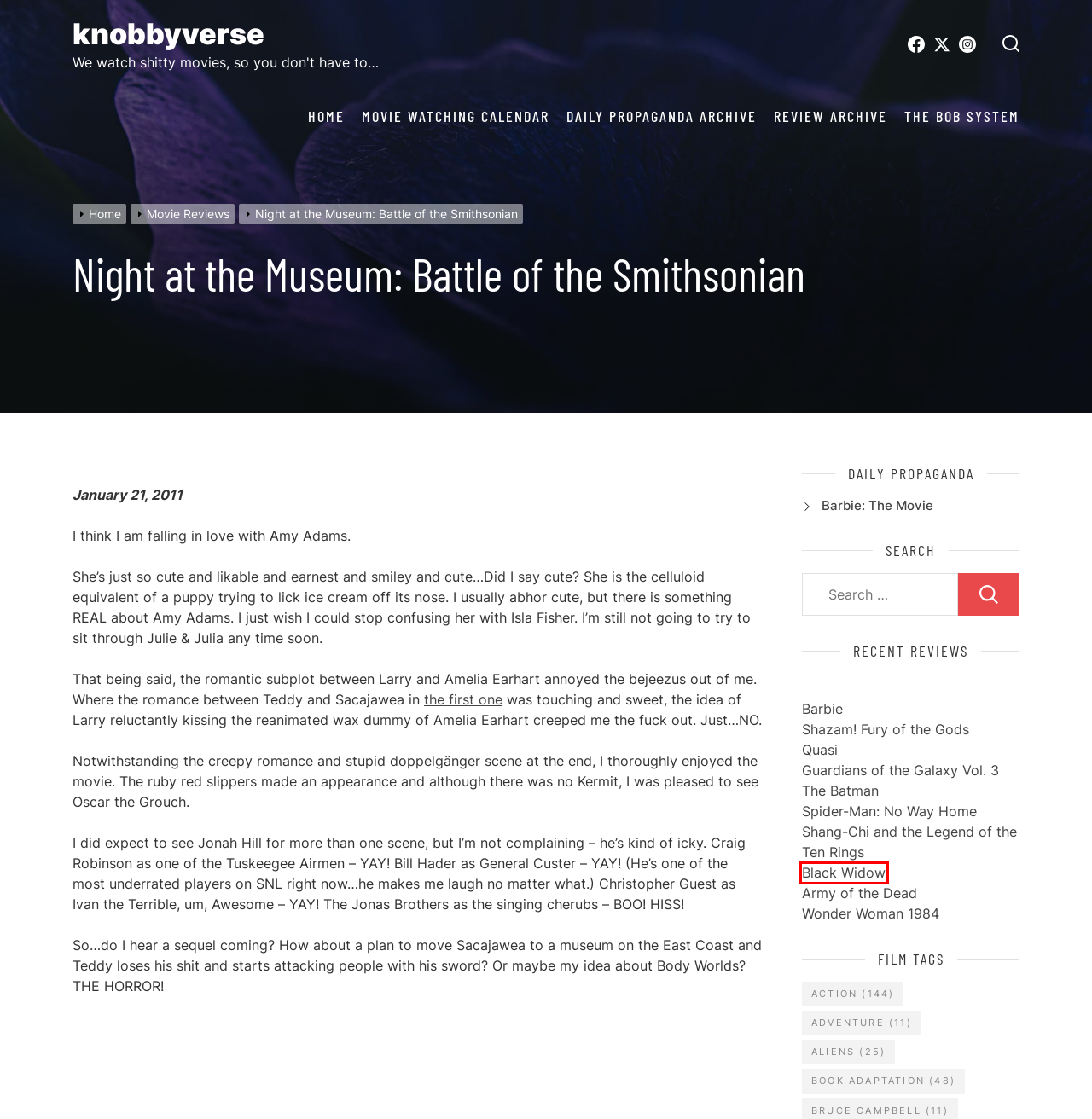Observe the provided screenshot of a webpage that has a red rectangle bounding box. Determine the webpage description that best matches the new webpage after clicking the element inside the red bounding box. Here are the candidates:
A. Shang-Chi and the Legend of the Ten Rings – knobbyverse
B. Army of the Dead – knobbyverse
C. Adventure – knobbyverse
D. Guardians of the Galaxy Vol. 3 – knobbyverse
E. Action – knobbyverse
F. Night at the Museum – knobbyverse
G. The BOB System – knobbyverse
H. Black Widow – knobbyverse

H